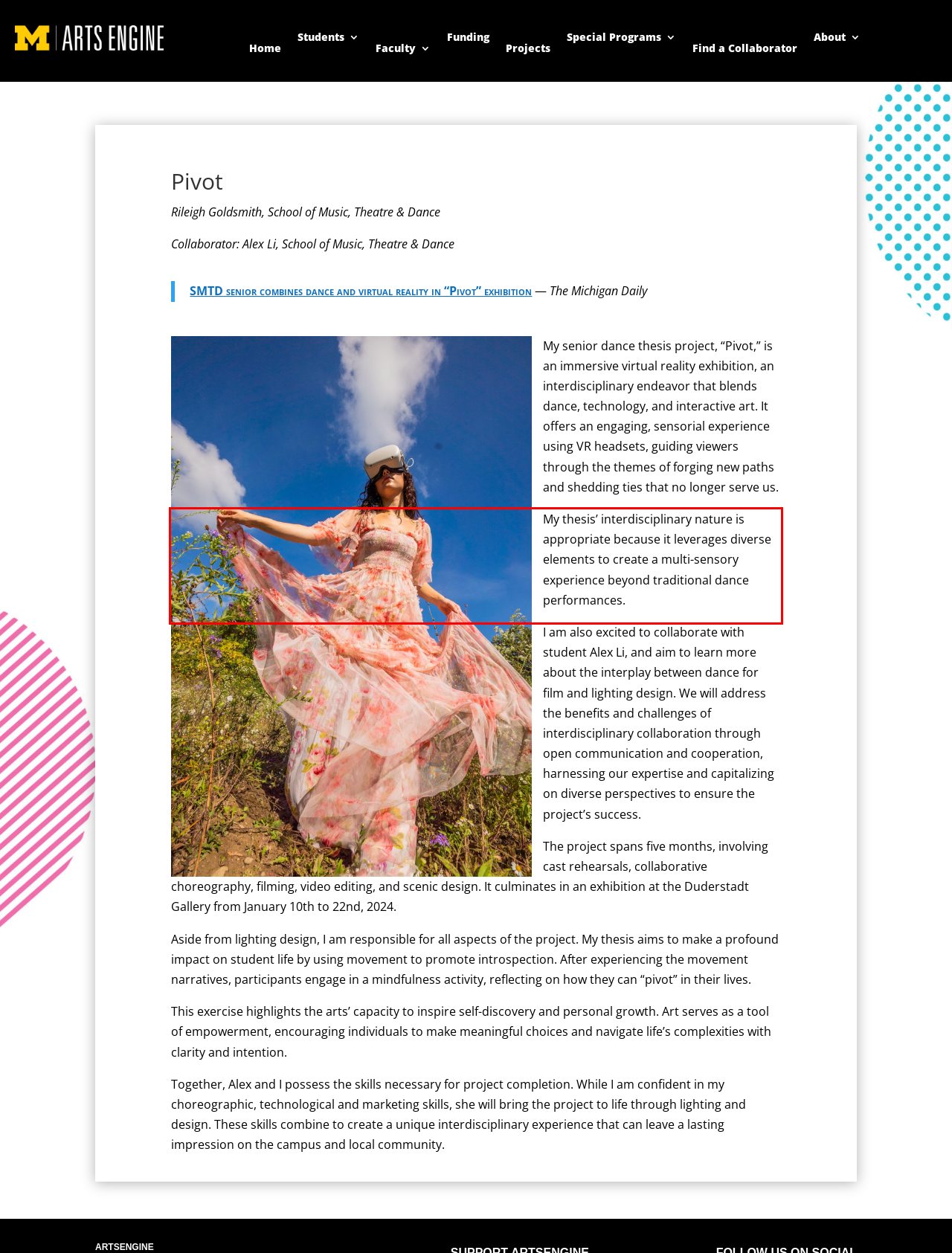Given a screenshot of a webpage with a red bounding box, please identify and retrieve the text inside the red rectangle.

My thesis’ interdisciplinary nature is appropriate because it leverages diverse elements to create a multi-sensory experience beyond traditional dance performances.